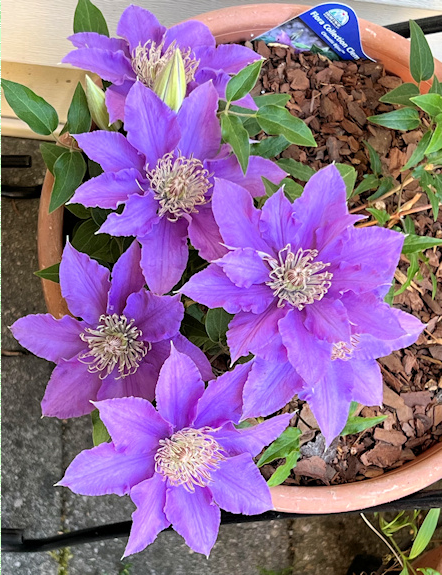Respond to the question below with a single word or phrase: What type of growth habit does the clematis have?

Bushy